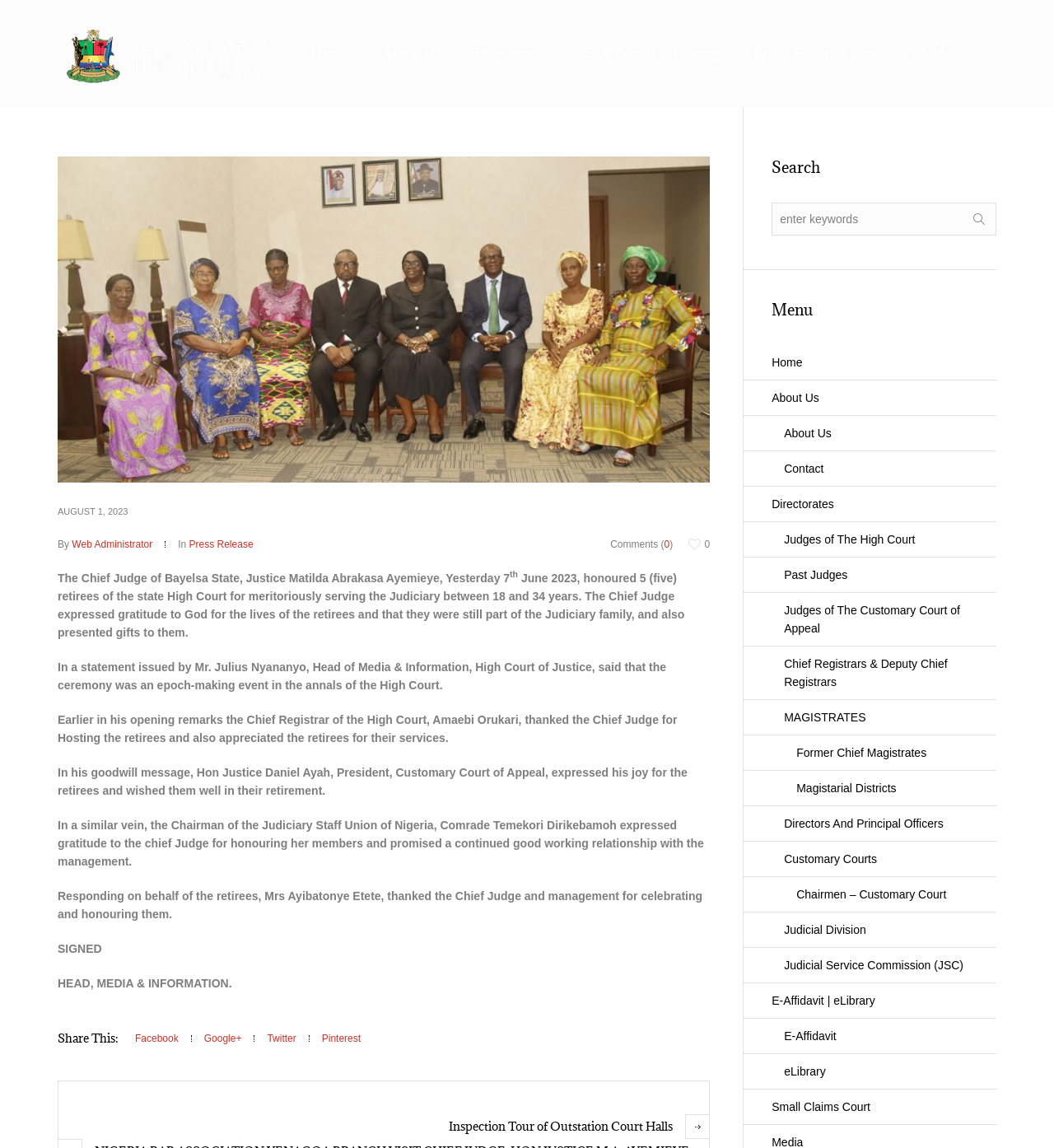Pinpoint the bounding box coordinates of the element to be clicked to execute the instruction: "View the Inspection Tour of Outstation Court Halls".

[0.418, 0.971, 0.674, 0.992]